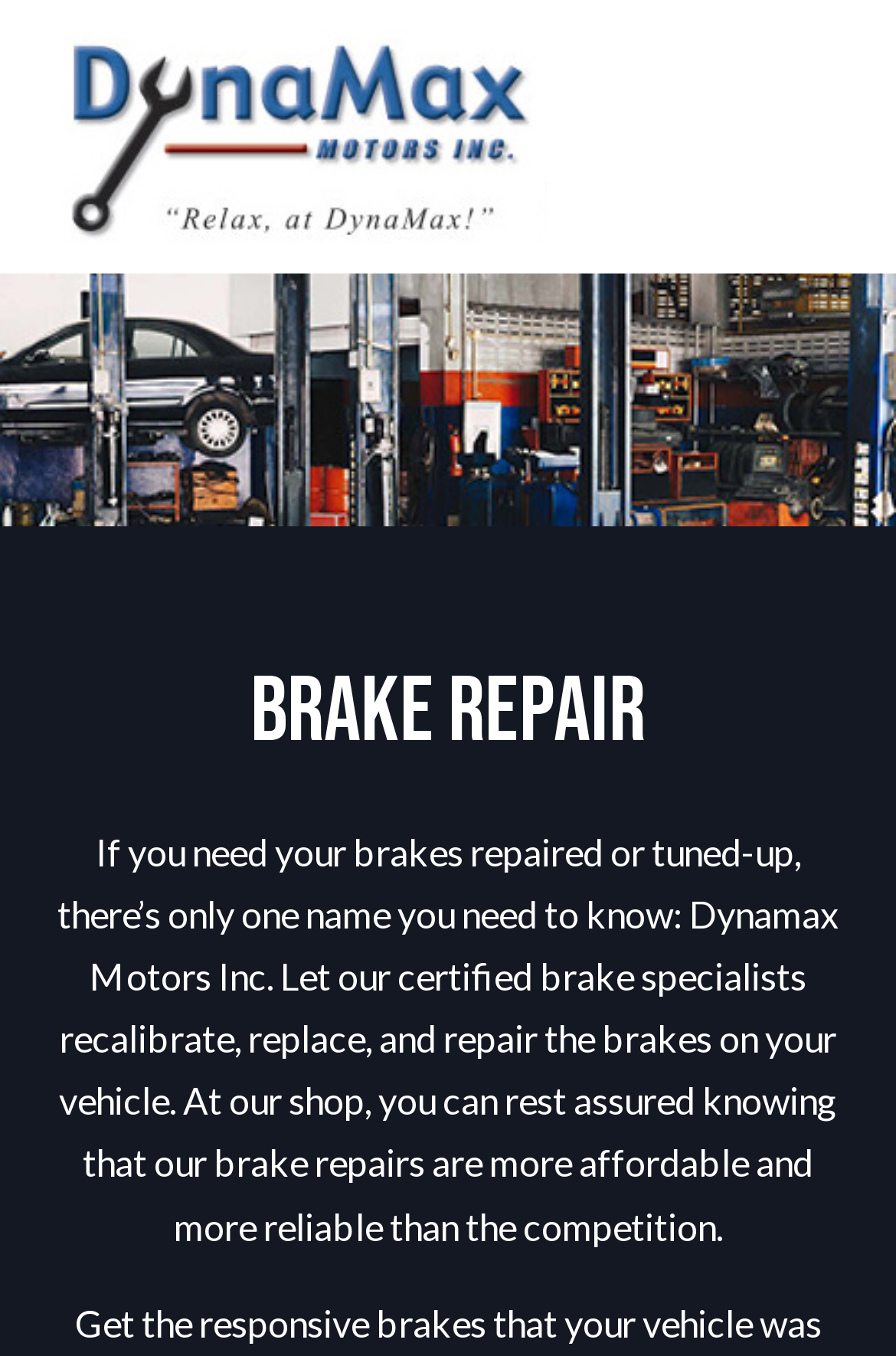Can you give a detailed response to the following question using the information from the image? What is the name of the garage?

The name of the garage can be found in the top-left corner of the webpage, where it says 'Dynamax Motors Inc' in a heading element, which is also a link.